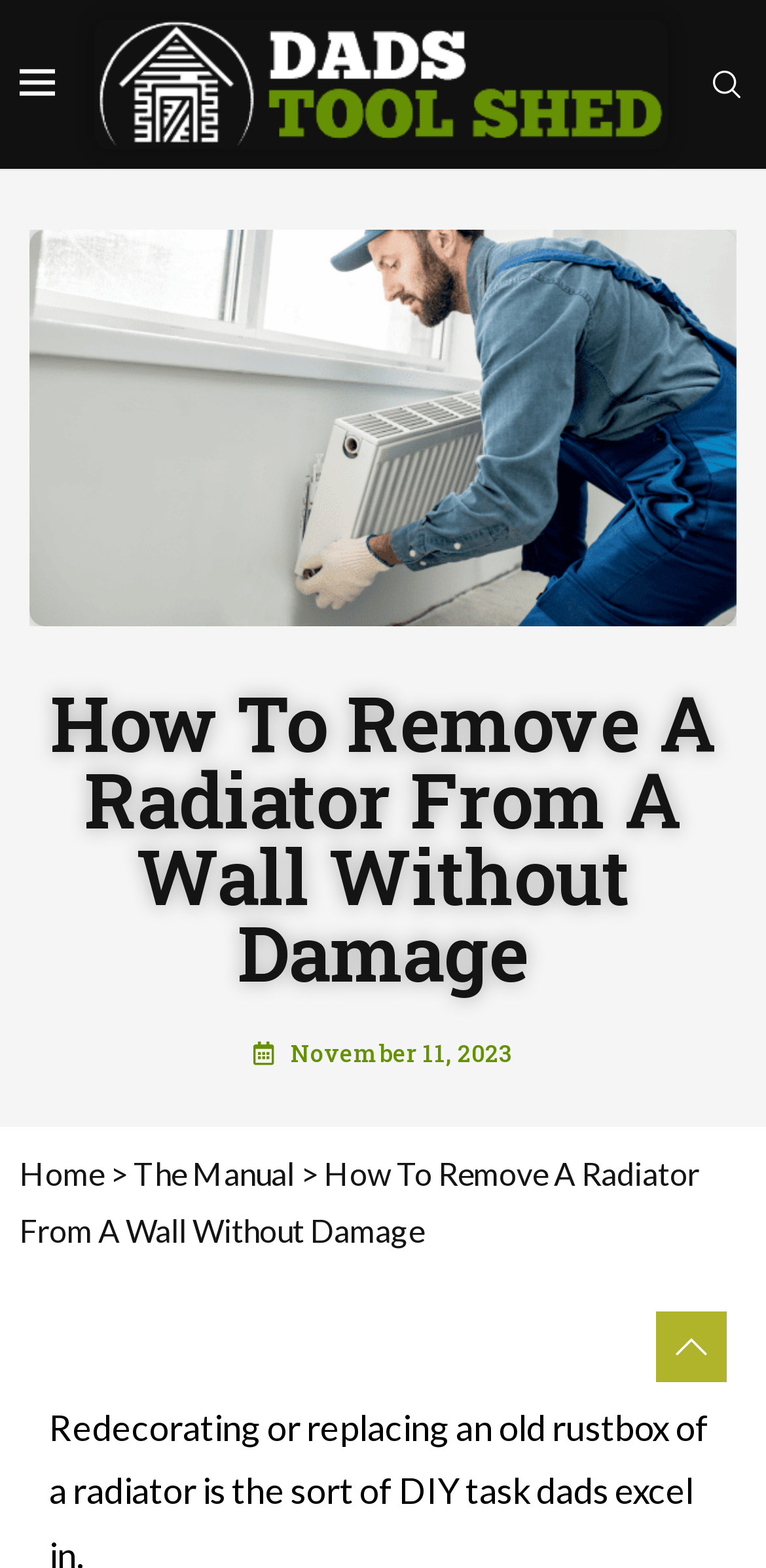Please reply to the following question with a single word or a short phrase:
What is the current page in the breadcrumb navigation?

How To Remove A Radiator From A Wall Without Damage